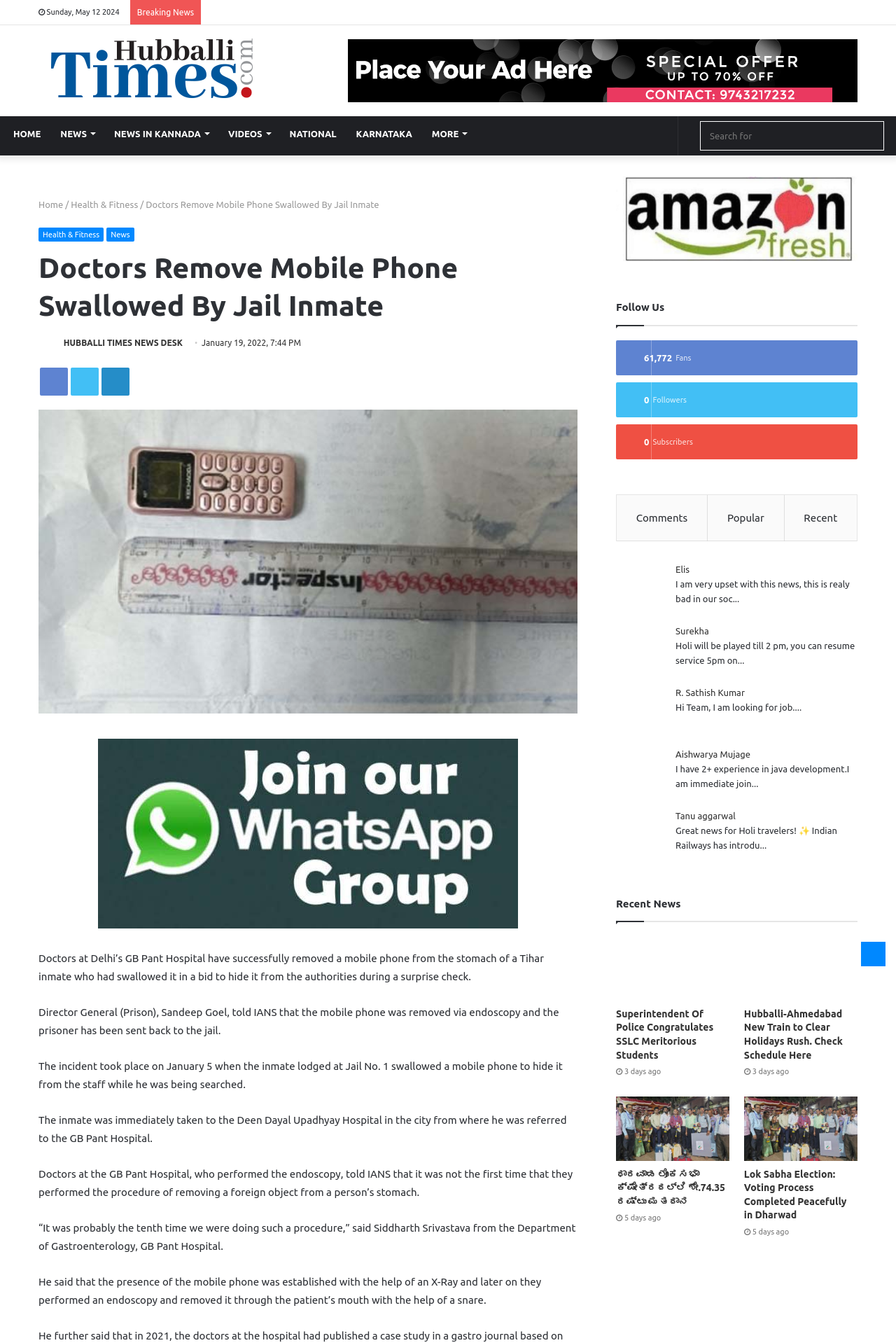What is the category of the news article?
Using the screenshot, give a one-word or short phrase answer.

Health & Fitness